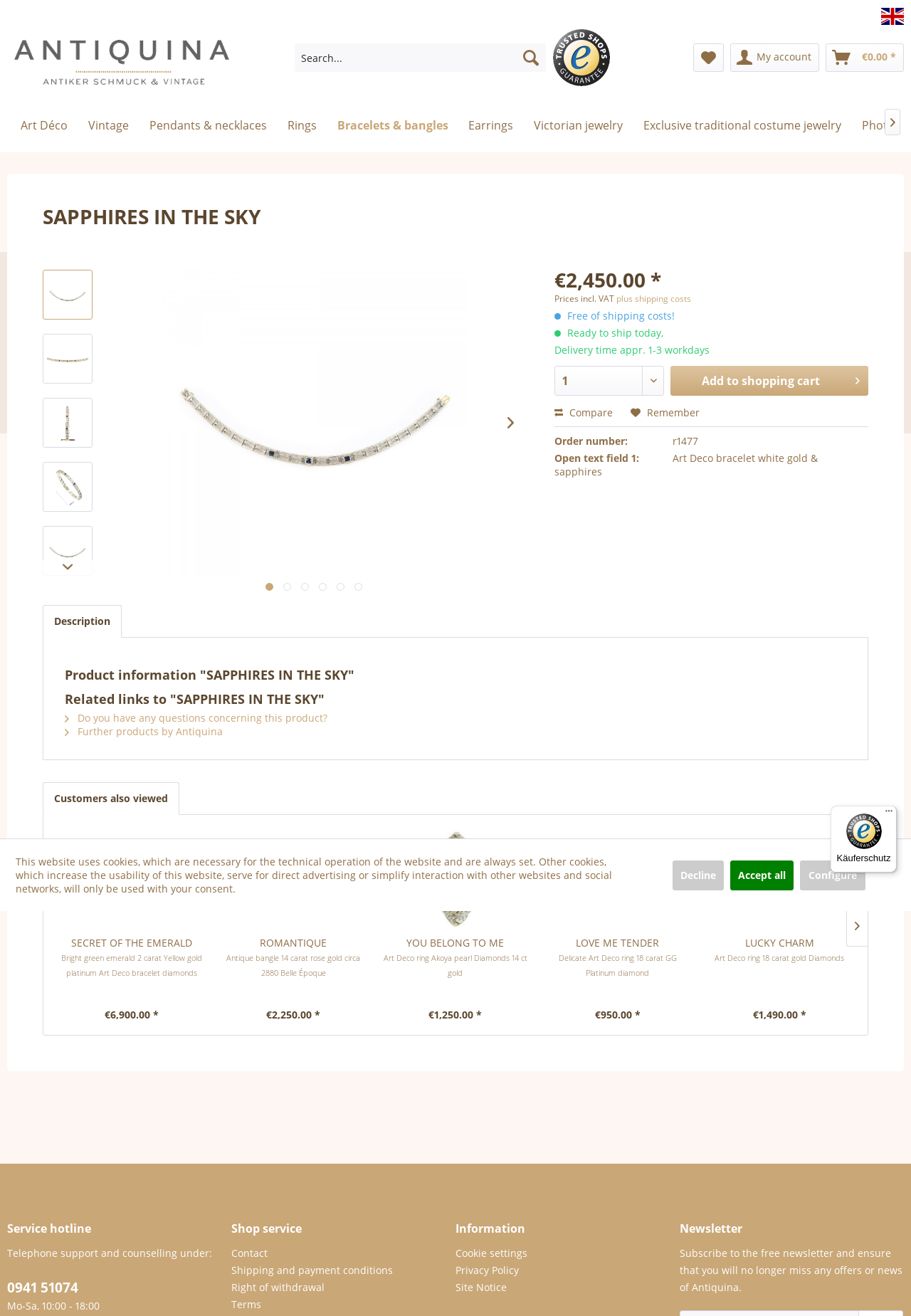What is the name of the company selling this product? From the image, respond with a single word or brief phrase.

Antiquina